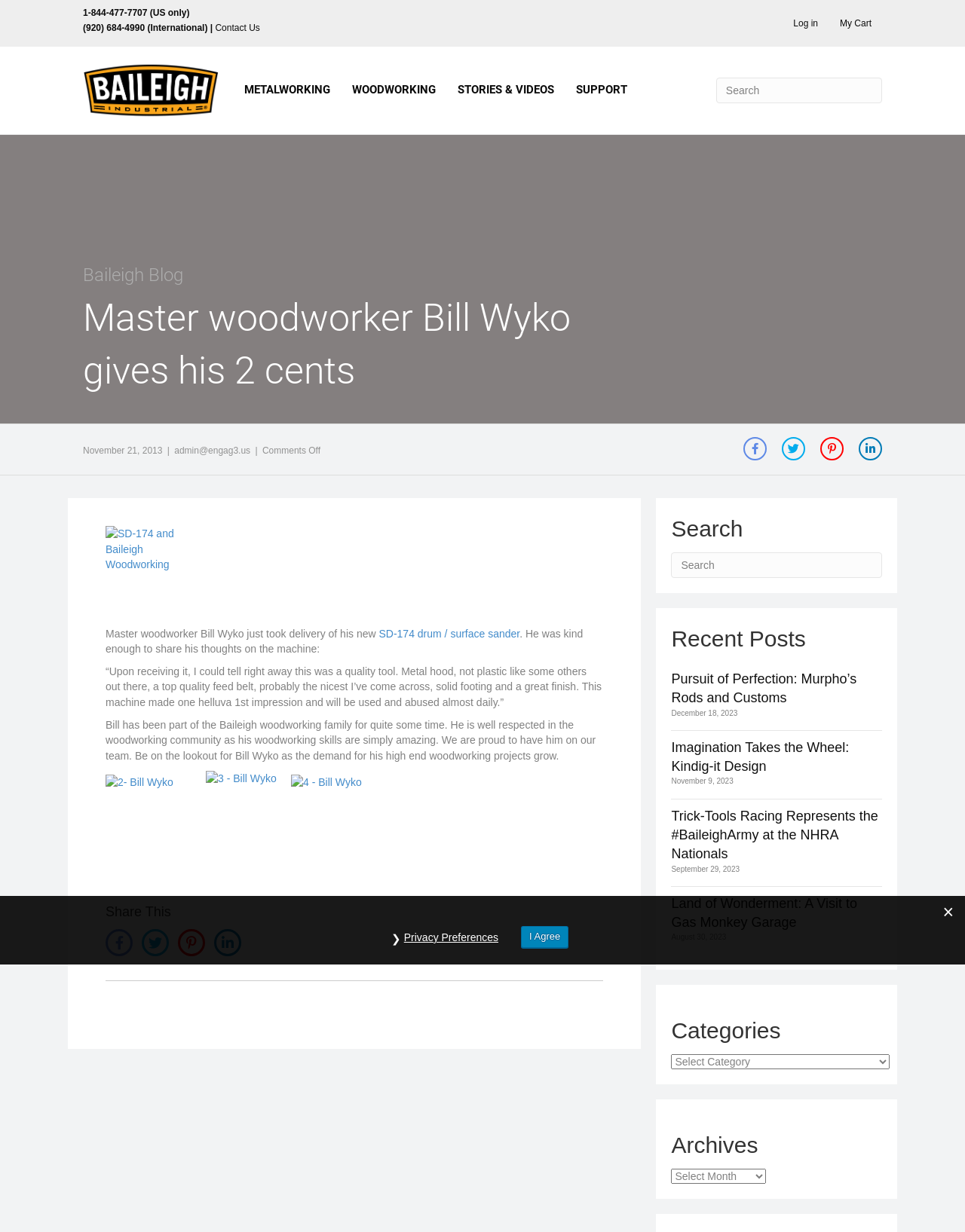Provide a short, one-word or phrase answer to the question below:
What is the category of the blog post?

WOODWORKING